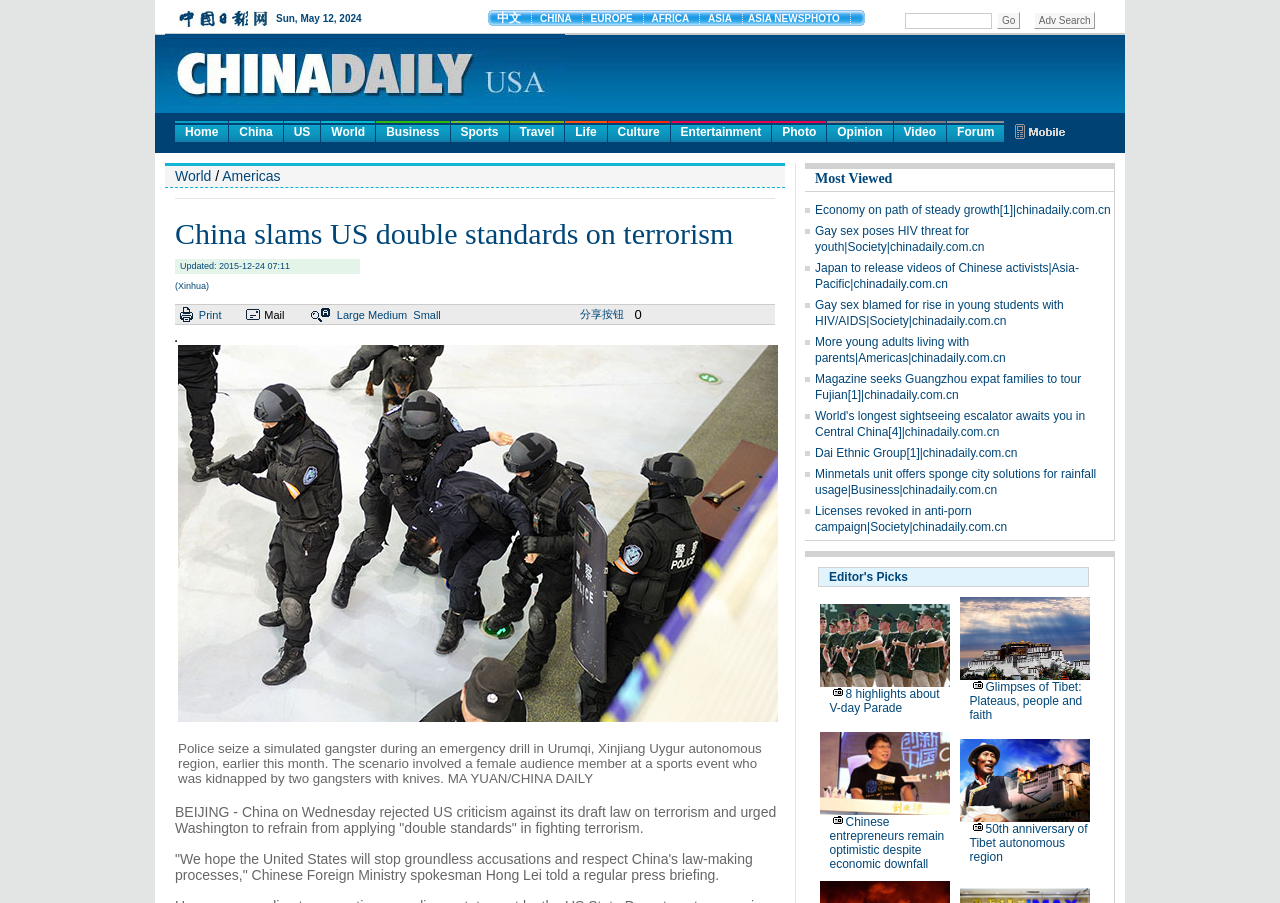Analyze the image and give a detailed response to the question:
What is the category of the news article?

I determined the category of the news article by looking at the breadcrumb navigation links at the top of the webpage, which shows 'Home > China > US > World > Business > Sports > Travel > Life > Culture > Entertainment > Photo > Opinion > Video > Forum' and 'World > Americas'. Therefore, the category of the news article is 'Americas'.